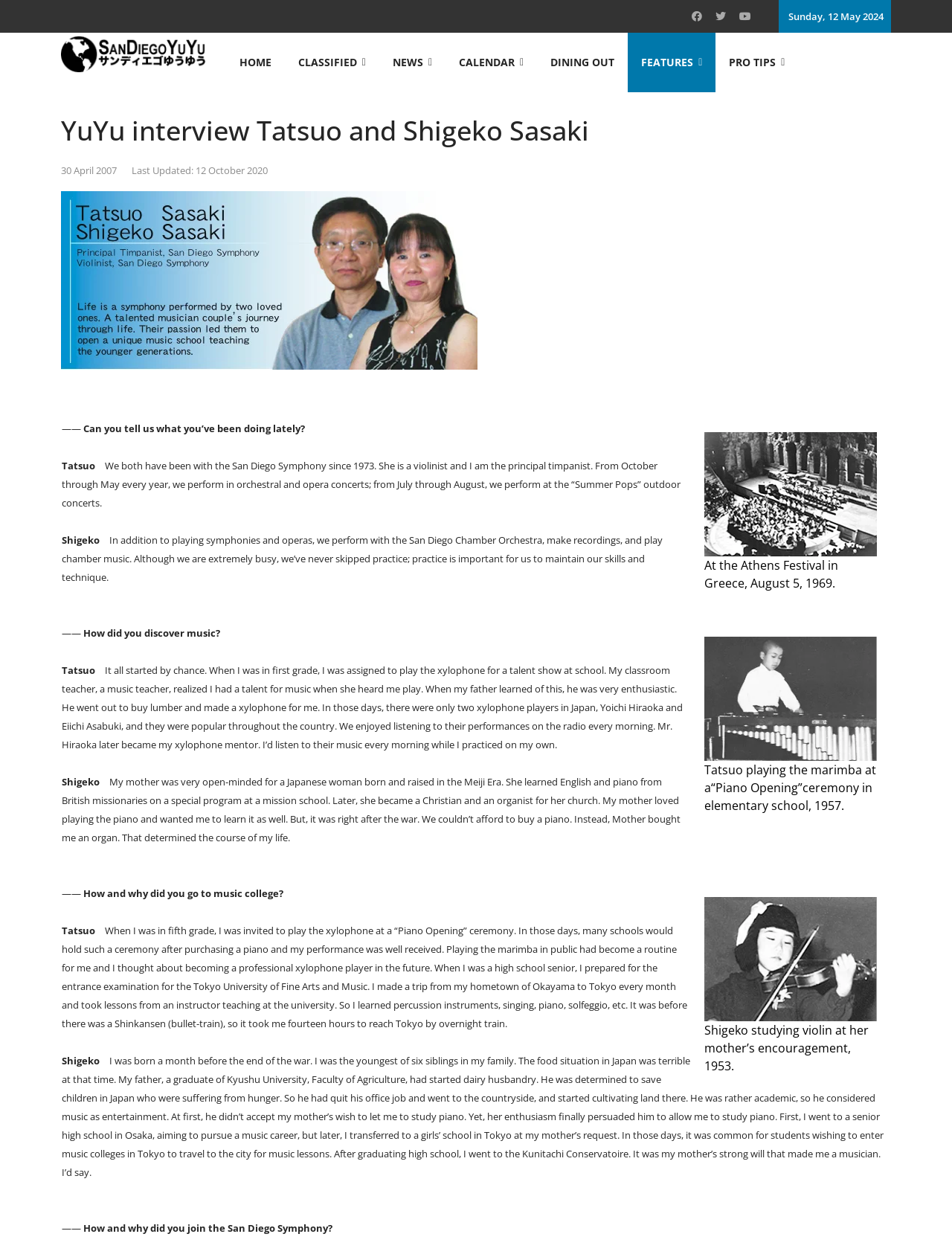Find the bounding box coordinates for the HTML element specified by: "Dining Out".

[0.564, 0.026, 0.66, 0.073]